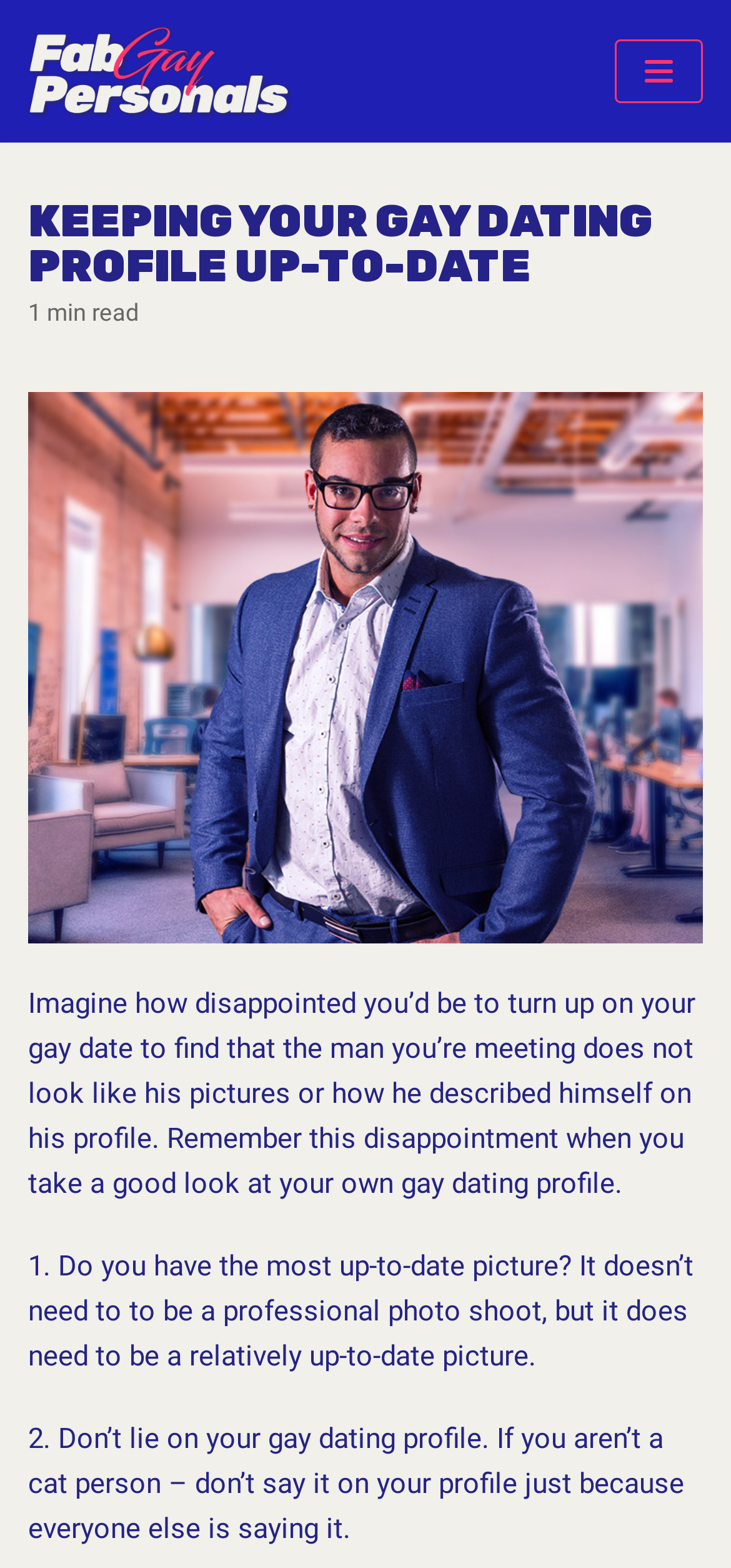Predict the bounding box of the UI element based on the description: "Toggle Navigation". The coordinates should be four float numbers between 0 and 1, formatted as [left, top, right, bottom].

[0.841, 0.025, 0.961, 0.066]